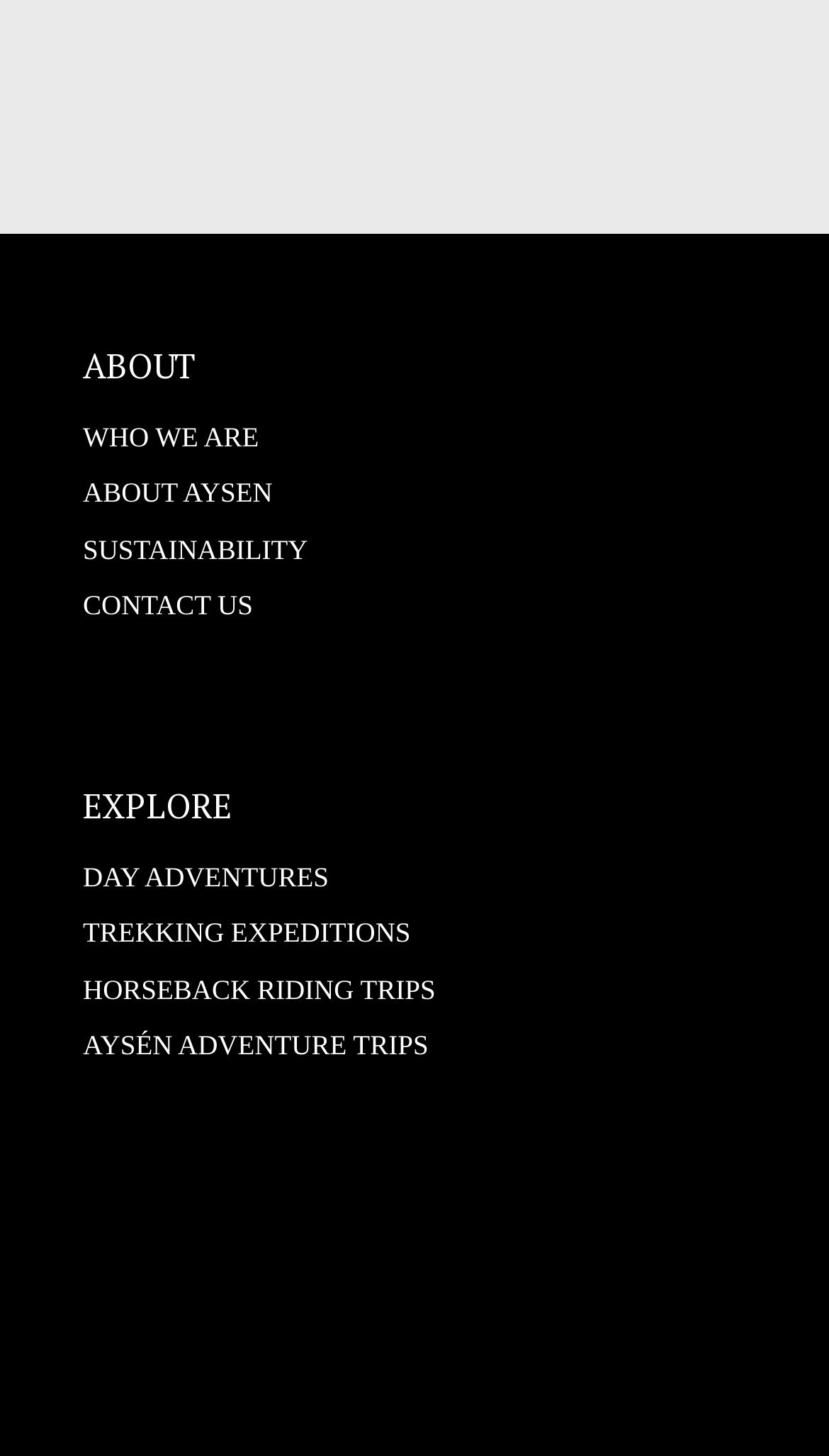Given the description "Aysén Adventure Trips", provide the bounding box coordinates of the corresponding UI element.

[0.1, 0.707, 0.517, 0.729]